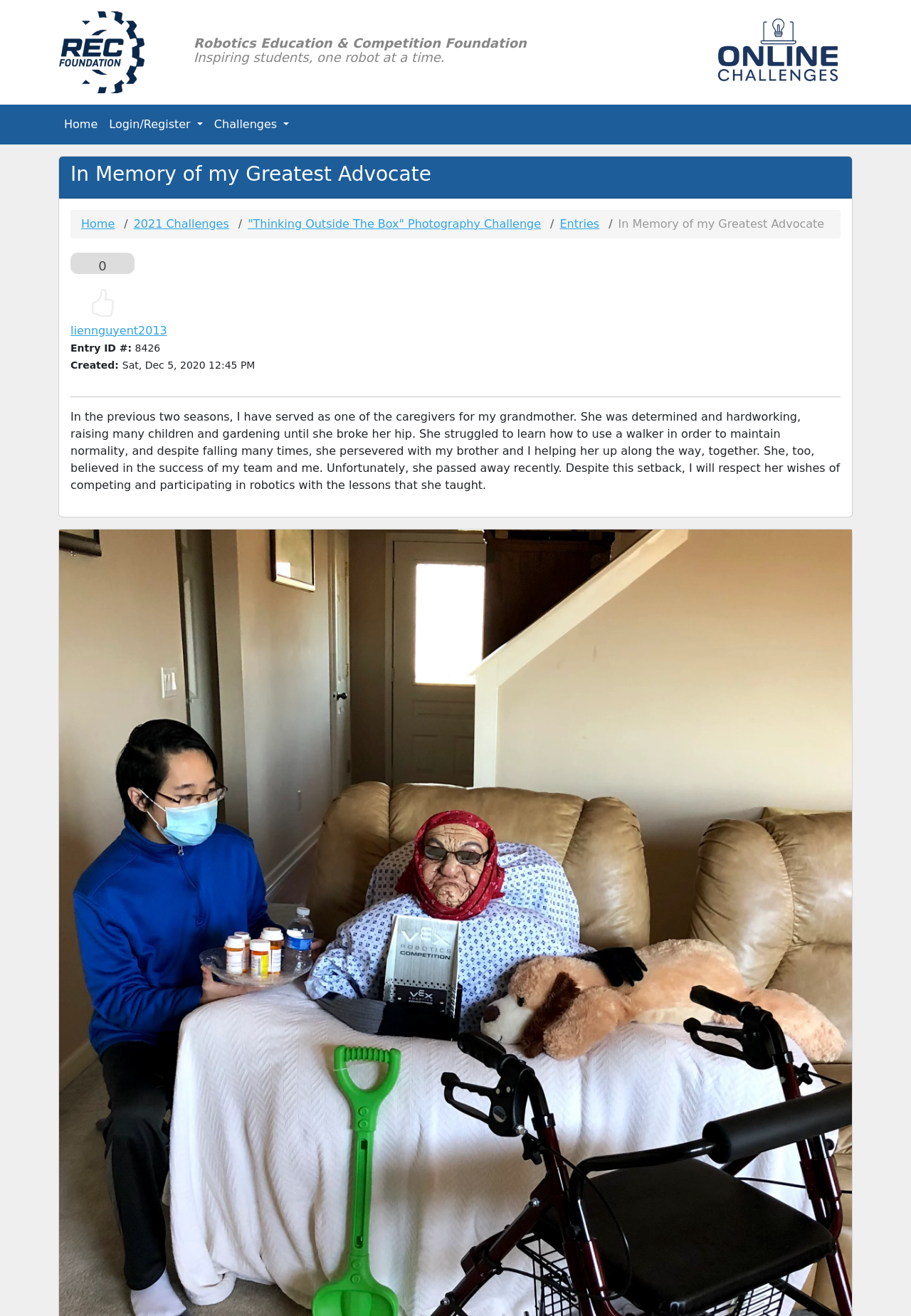What is the name of the foundation?
Please use the image to deliver a detailed and complete answer.

The name of the foundation can be found in the top-left corner of the webpage, where there is a link with an image, and the text 'Robotics Education & Competition Foundation'.